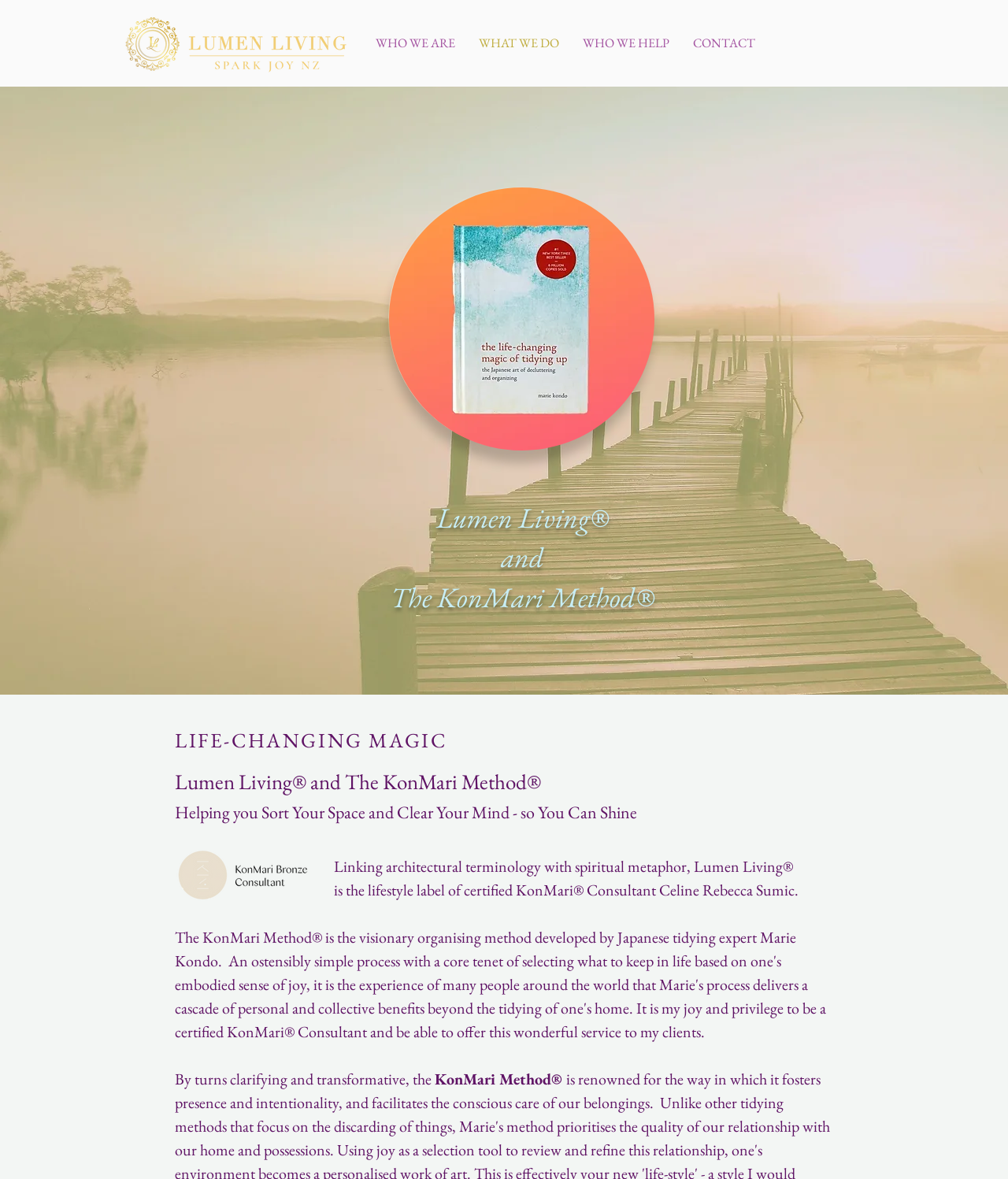Respond with a single word or phrase for the following question: 
What is the purpose of the KonMari Method?

To sort space and clear mind